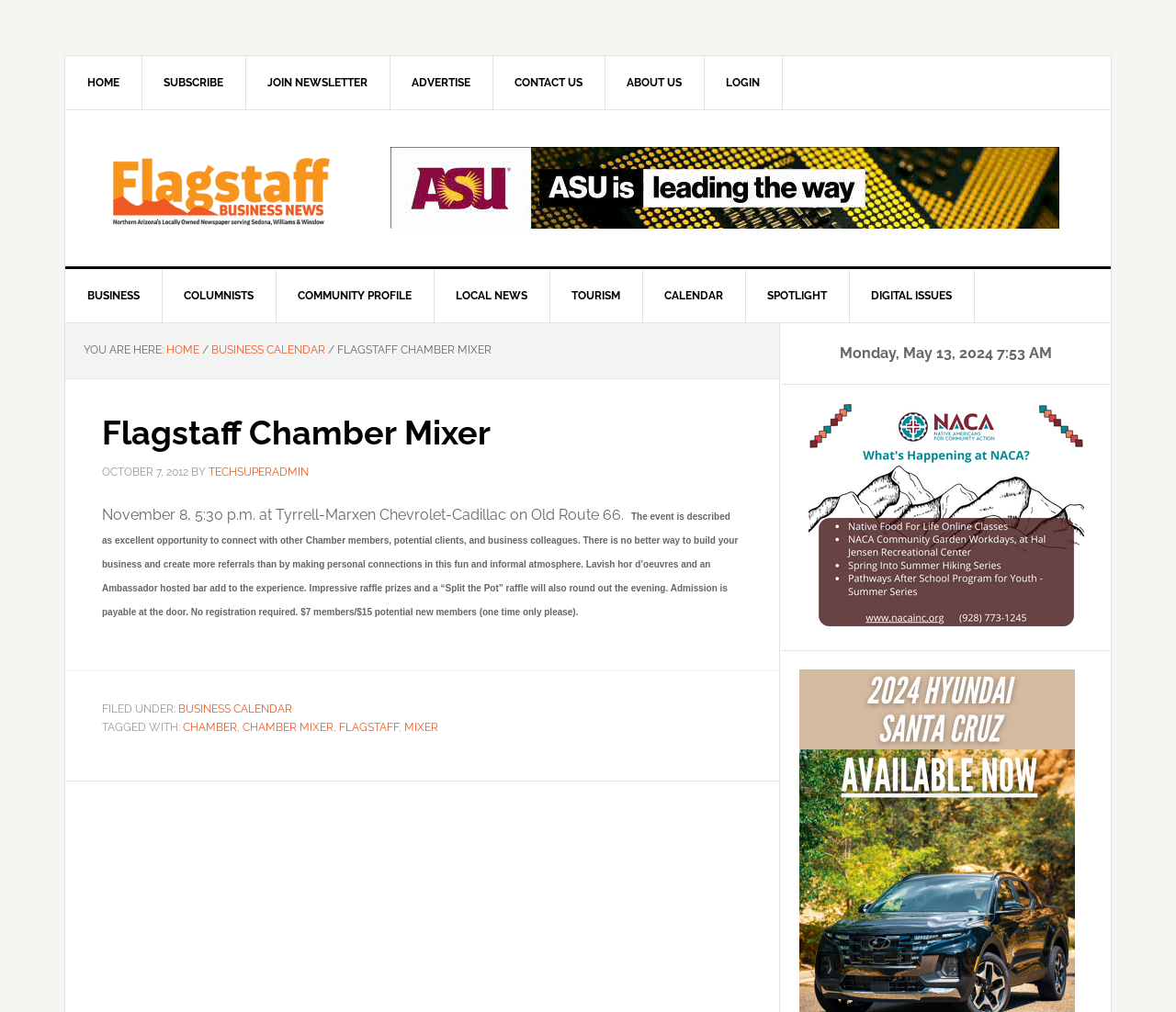Determine the bounding box coordinates for the area that should be clicked to carry out the following instruction: "Click on My Account".

None